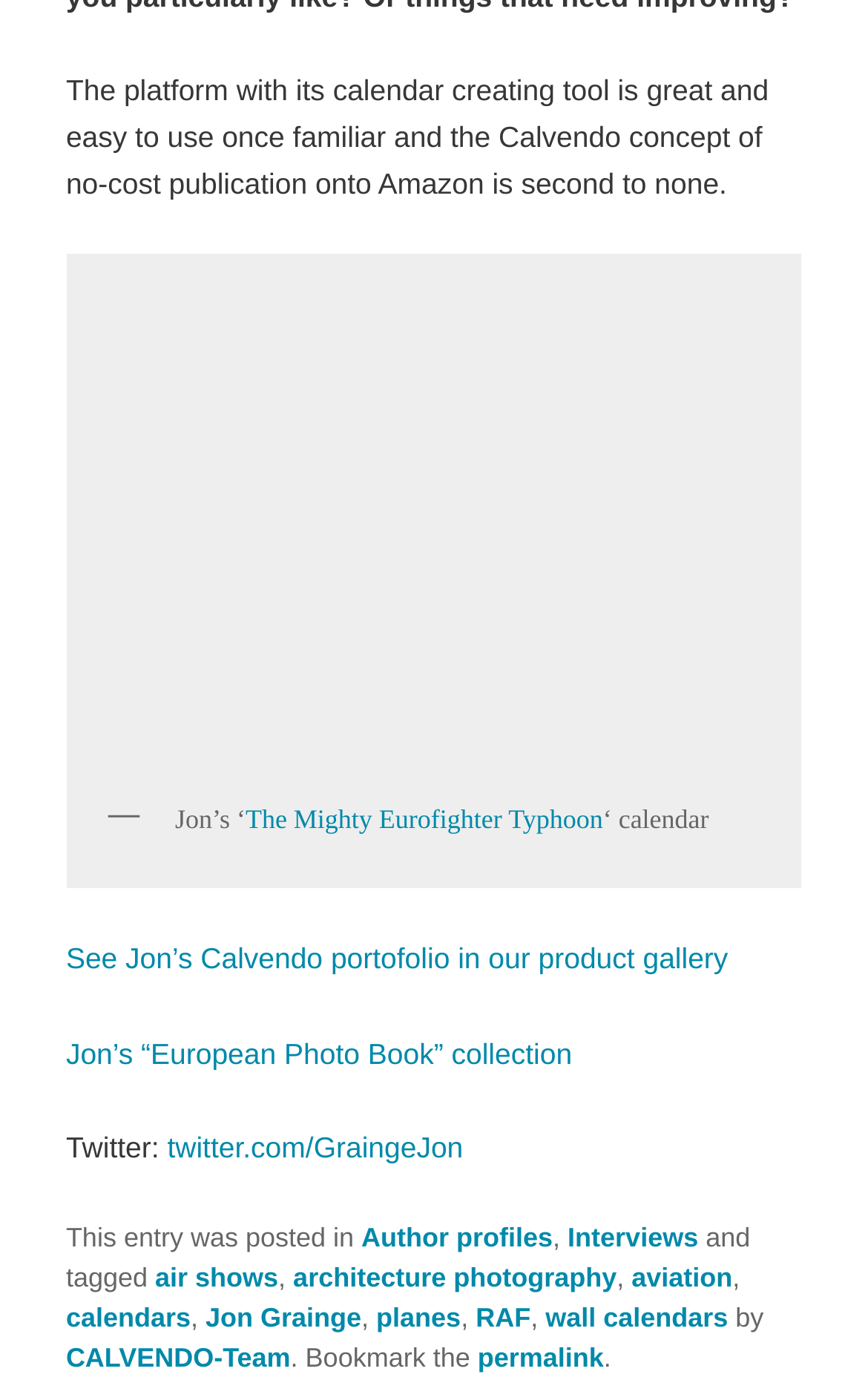What is the topic of the calendar mentioned?
Please analyze the image and answer the question with as much detail as possible.

The topic of the calendar is mentioned in the link 'Jon’s “European Photo Book” collection'.